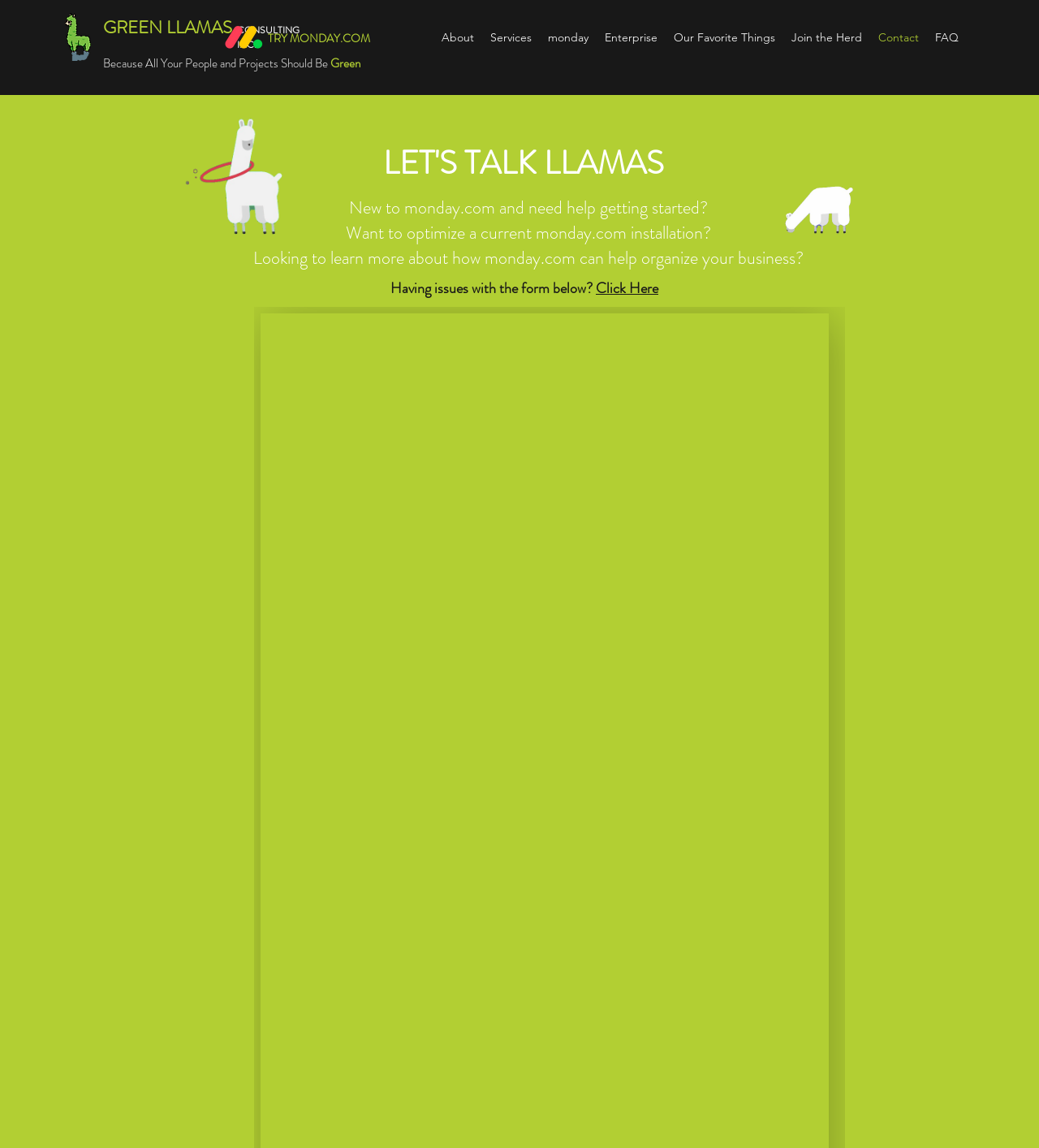Find the bounding box coordinates of the clickable area that will achieve the following instruction: "Click the 'Click Here' link".

[0.573, 0.242, 0.634, 0.26]